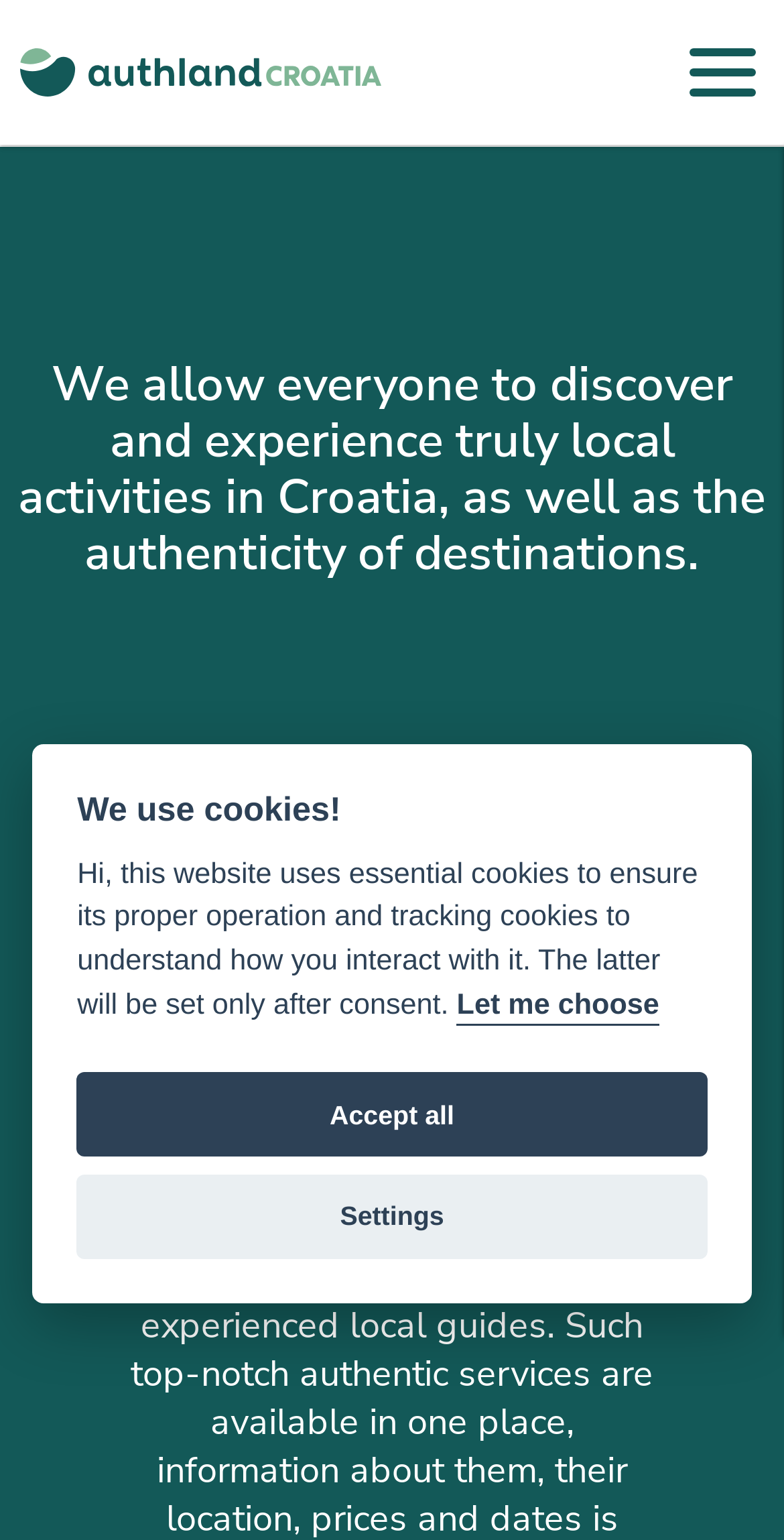Show the bounding box coordinates for the HTML element described as: "Accept all".

[0.098, 0.697, 0.902, 0.752]